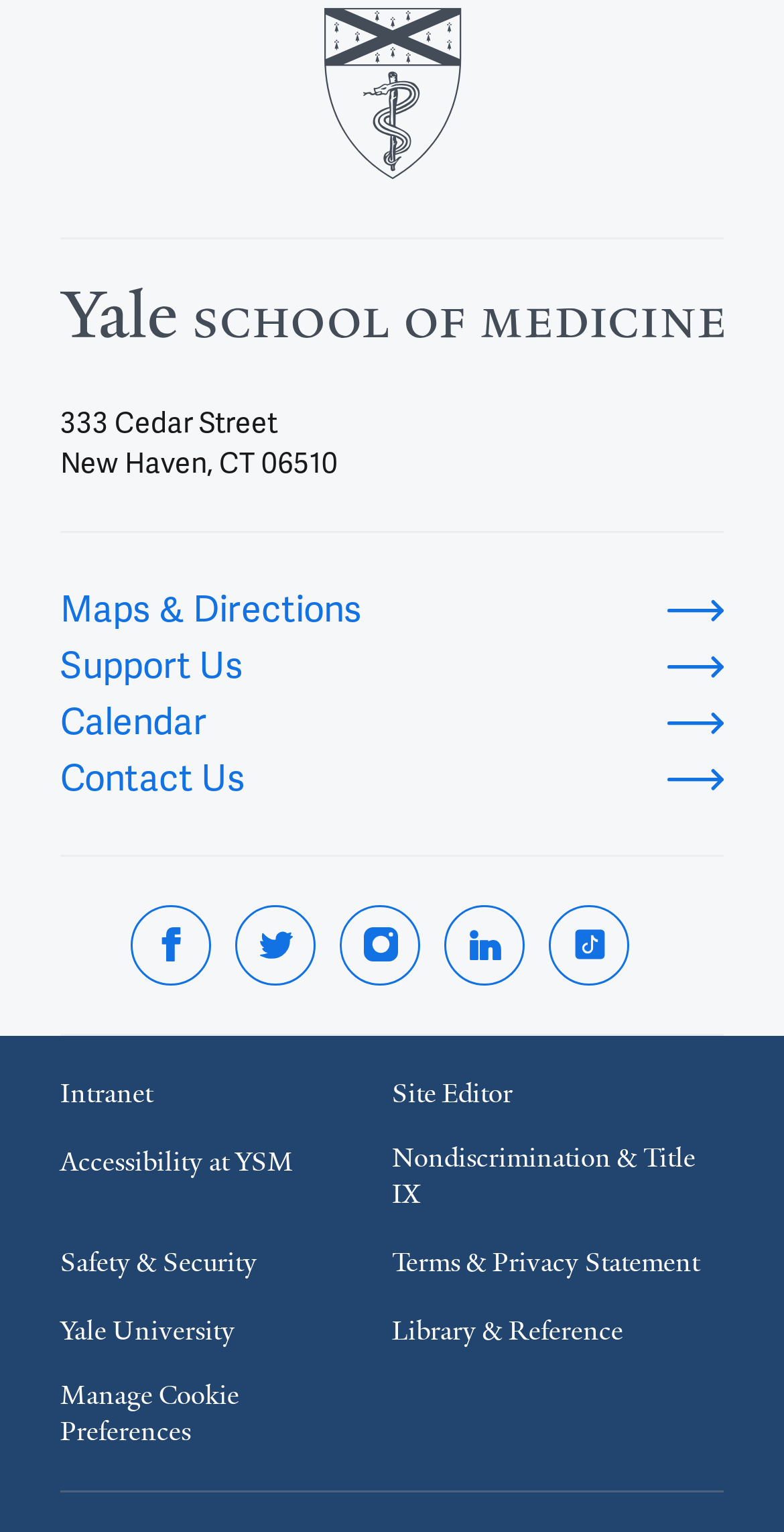Determine the bounding box coordinates for the area that needs to be clicked to fulfill this task: "View Maps & Directions". The coordinates must be given as four float numbers between 0 and 1, i.e., [left, top, right, bottom].

[0.077, 0.379, 0.923, 0.416]